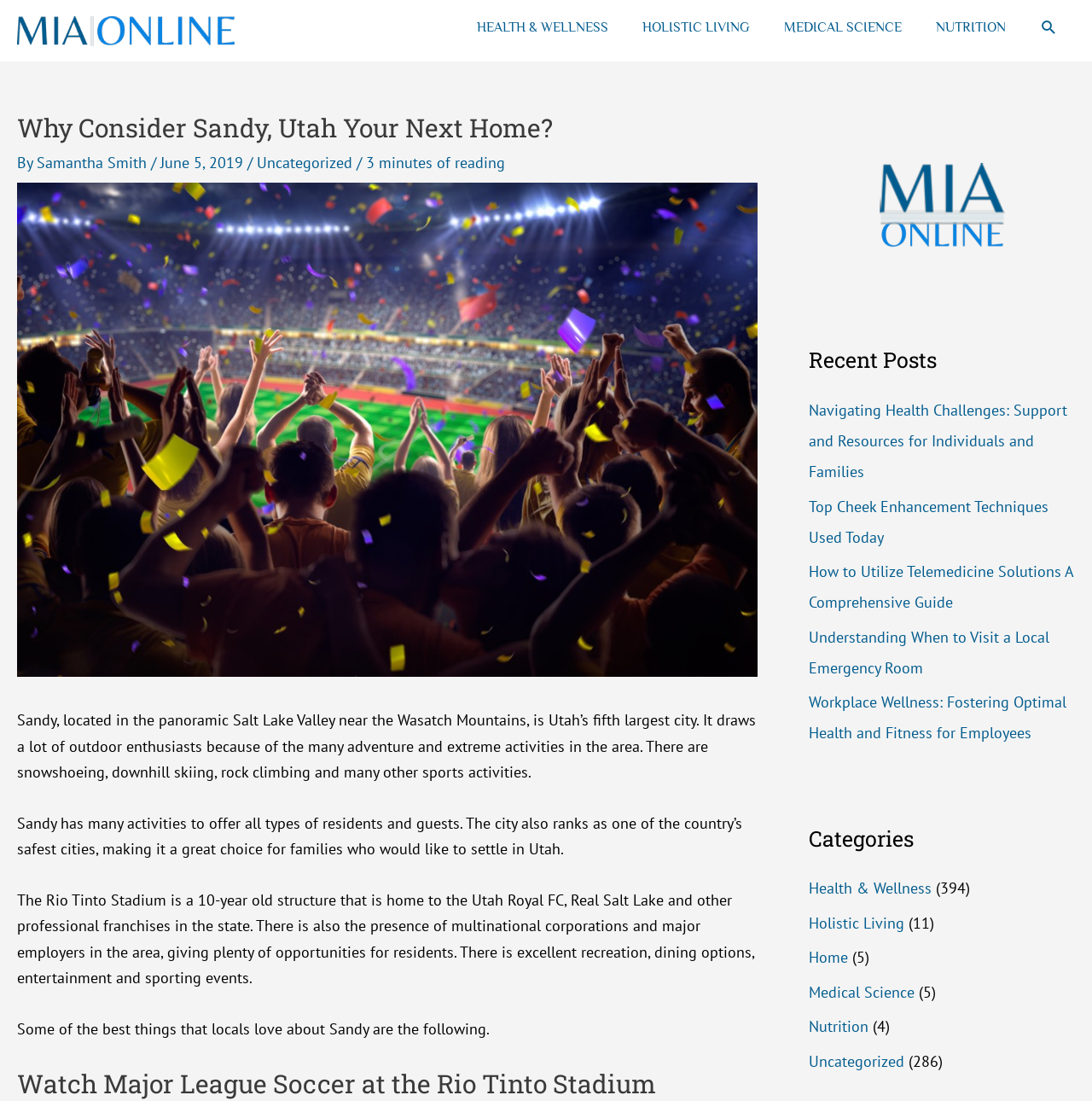Please pinpoint the bounding box coordinates for the region I should click to adhere to this instruction: "Click the 'HEALTH & WELLNESS' link".

[0.421, 0.0, 0.573, 0.05]